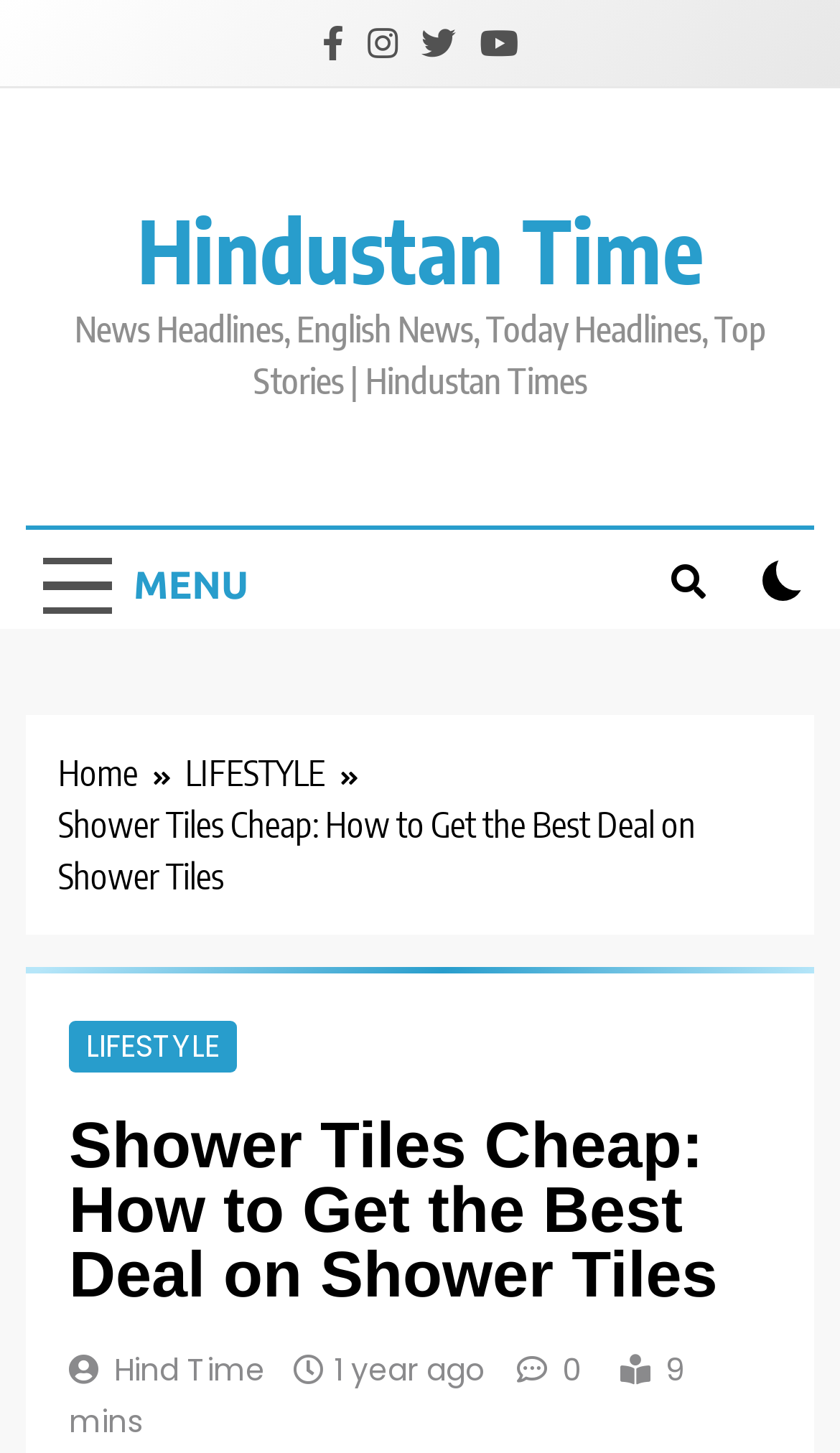Please provide the bounding box coordinates in the format (top-left x, top-left y, bottom-right x, bottom-right y). Remember, all values are floating point numbers between 0 and 1. What is the bounding box coordinate of the region described as: LIFESTYLE

[0.221, 0.515, 0.444, 0.551]